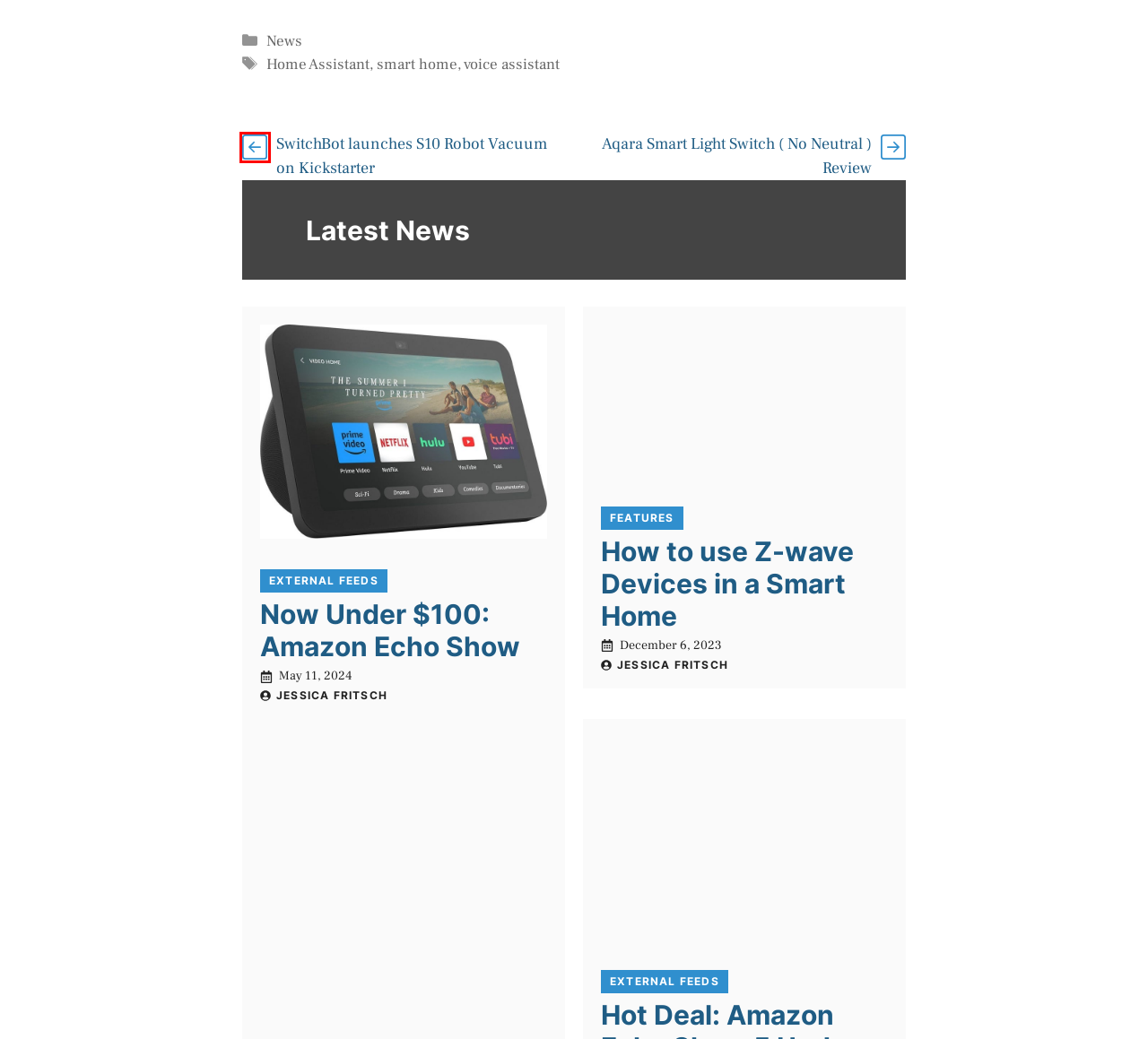Review the screenshot of a webpage that includes a red bounding box. Choose the webpage description that best matches the new webpage displayed after clicking the element within the bounding box. Here are the candidates:
A. Partner Sites - AllTheThings
B. Aqara Smart Light Switch ( No Neutral ) Review - AllTheThings
C. voice assistant Archives - AllTheThings
D. How to use Z-wave Devices in a Smart Home - AllTheThings
E. SwitchBot launches S10 Robot Vacuum on Kickstarter - AllTheThings
F. Recommendations Archives - AllTheThings
G. Now Under $100: Amazon Echo Show - AllTheThings
H. Reviews Archives - AllTheThings

E